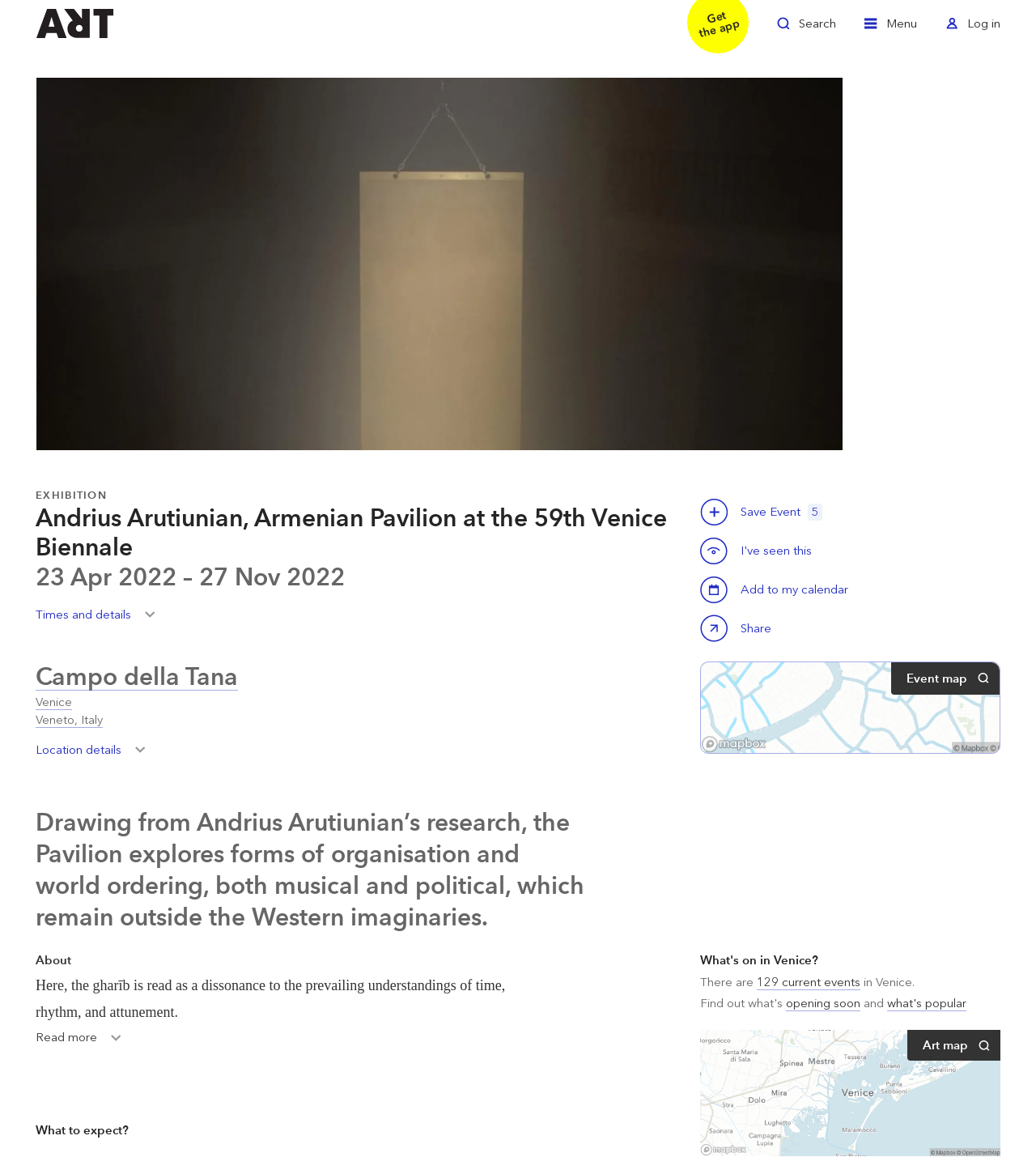Provide the bounding box coordinates for the UI element described in this sentence: "Calendar Add to my calendar". The coordinates should be four float values between 0 and 1, i.e., [left, top, right, bottom].

[0.676, 0.498, 0.823, 0.521]